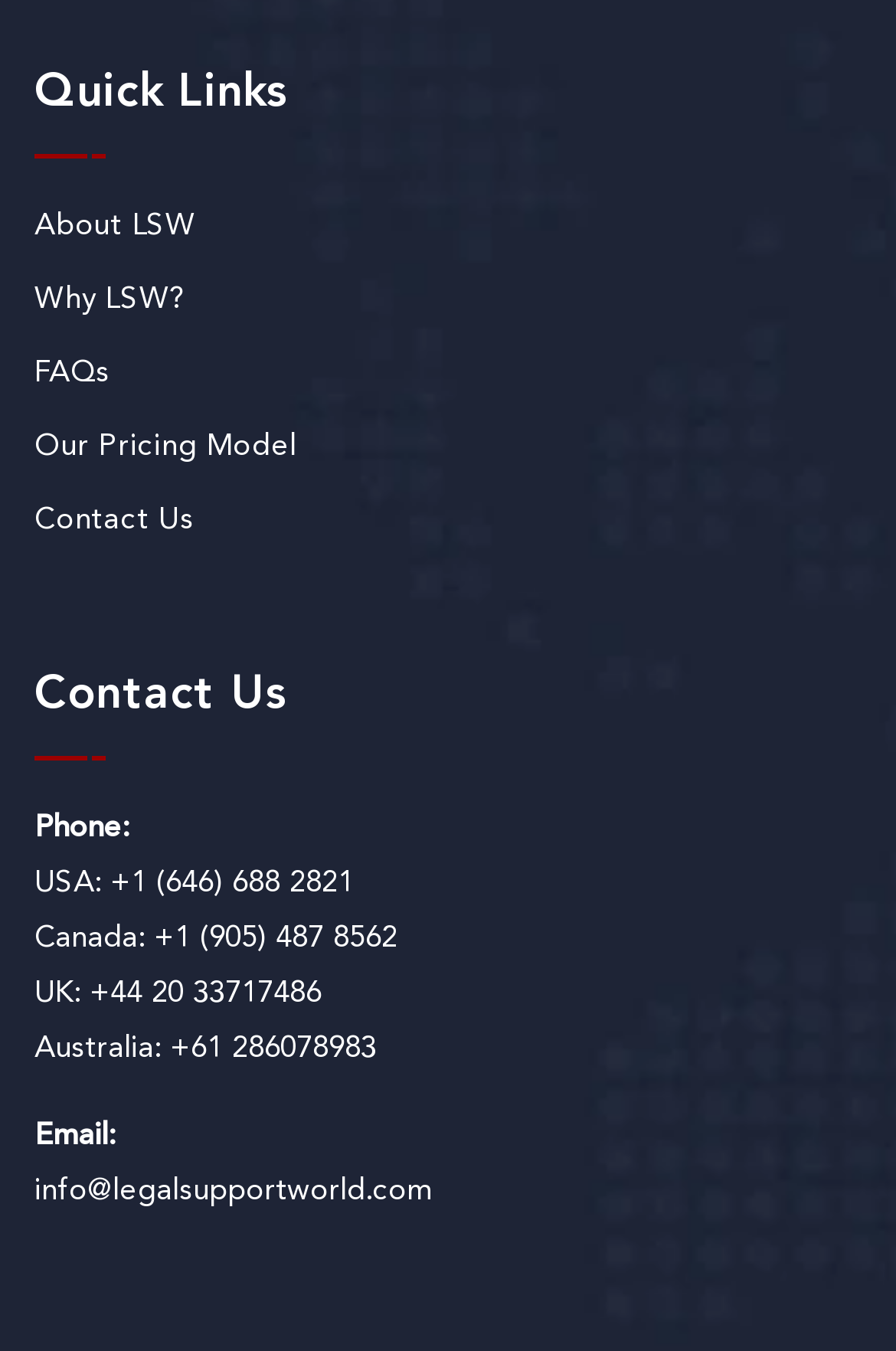Please identify the bounding box coordinates of the area I need to click to accomplish the following instruction: "Visit the LinkedIn page".

[0.259, 0.928, 0.349, 0.996]